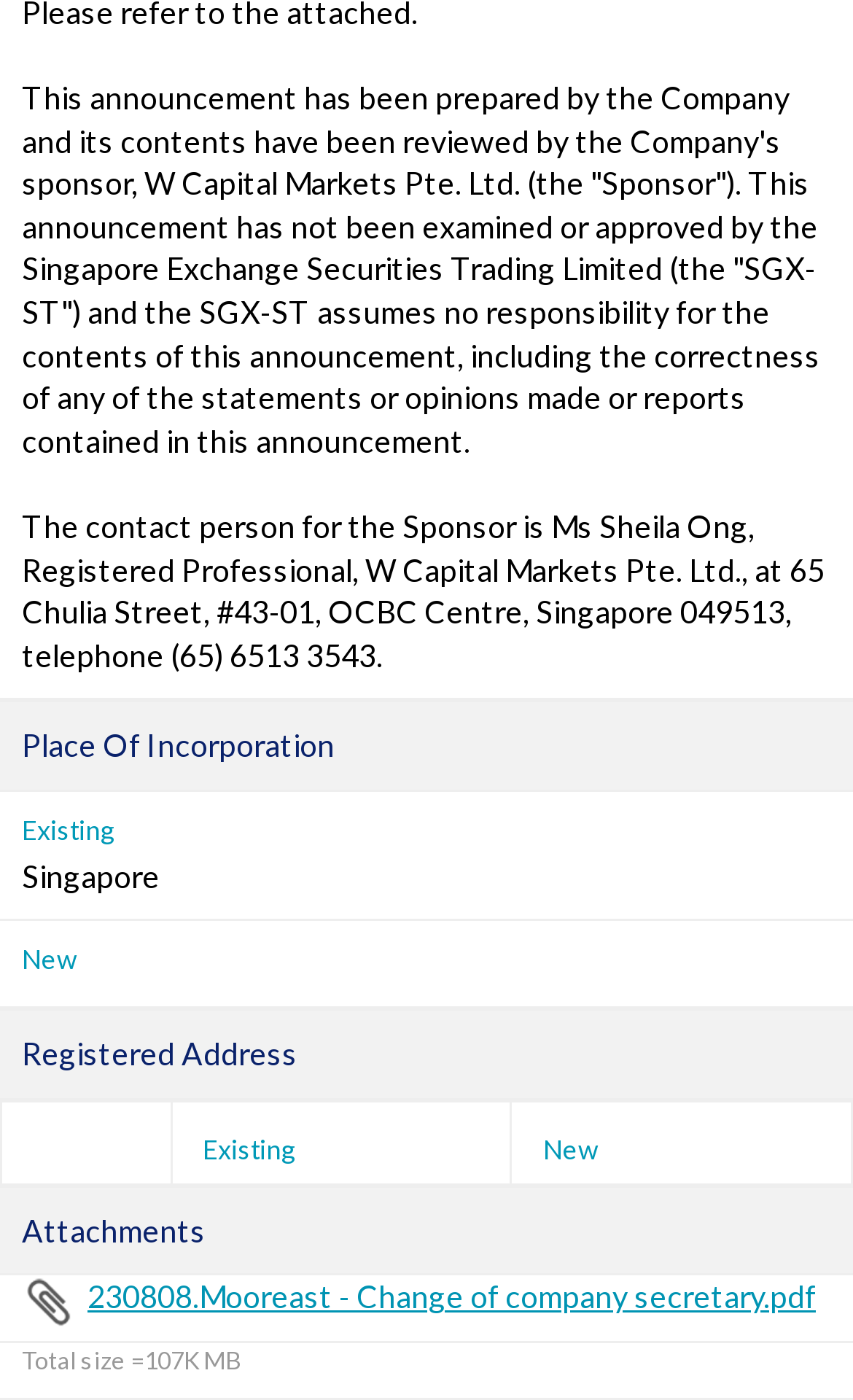What is the size of the attachment?
Please provide a detailed answer to the question.

The static text 'Total size =107K' is associated with the attachment, indicating that the size of the attachment is 107K.